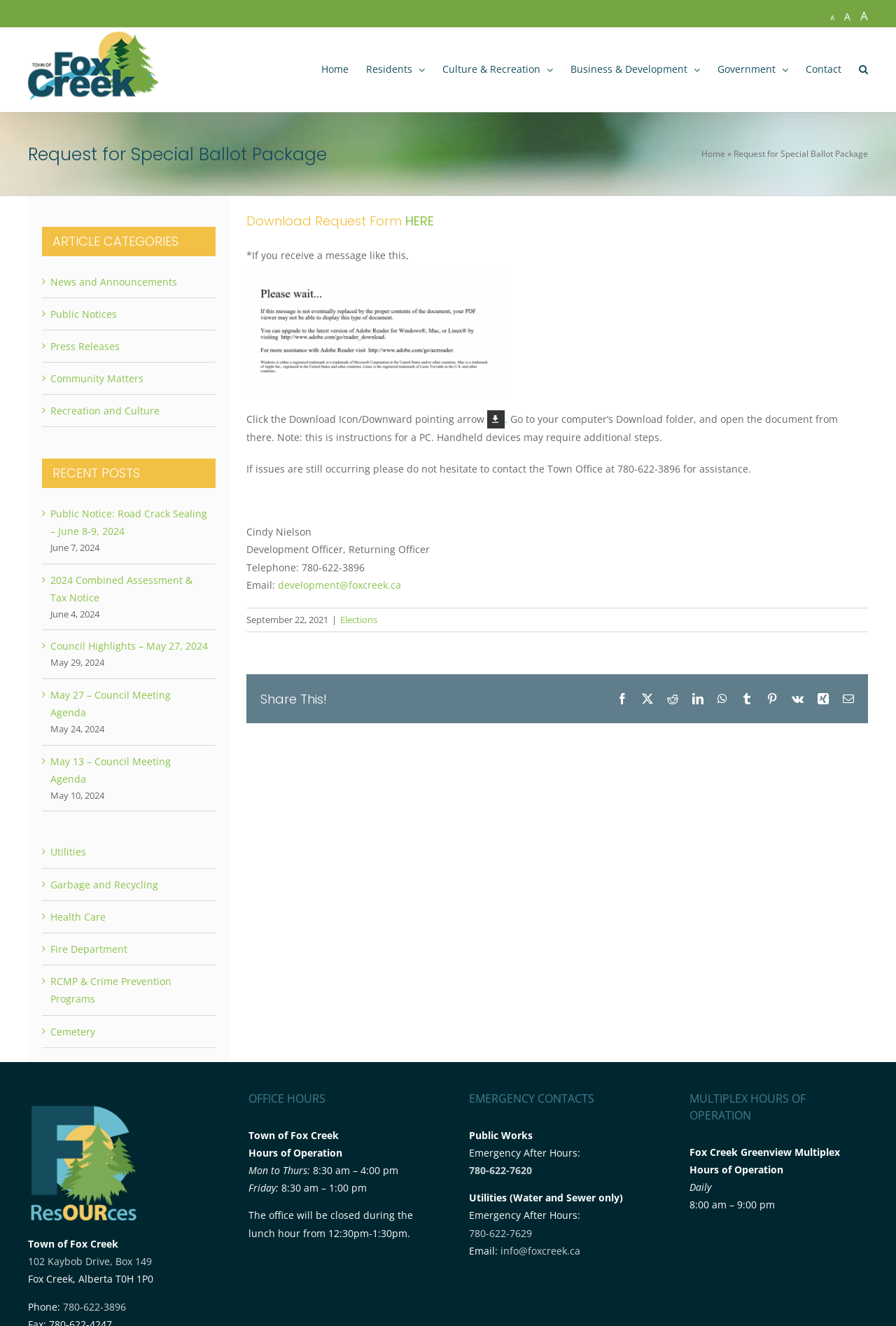Who is the Development Officer?
Examine the image closely and answer the question with as much detail as possible.

I found the answer by reading the text in the main content area of the webpage. The text mentions 'Cindy Nielson' as the Development Officer, Returning Officer, along with her contact information.